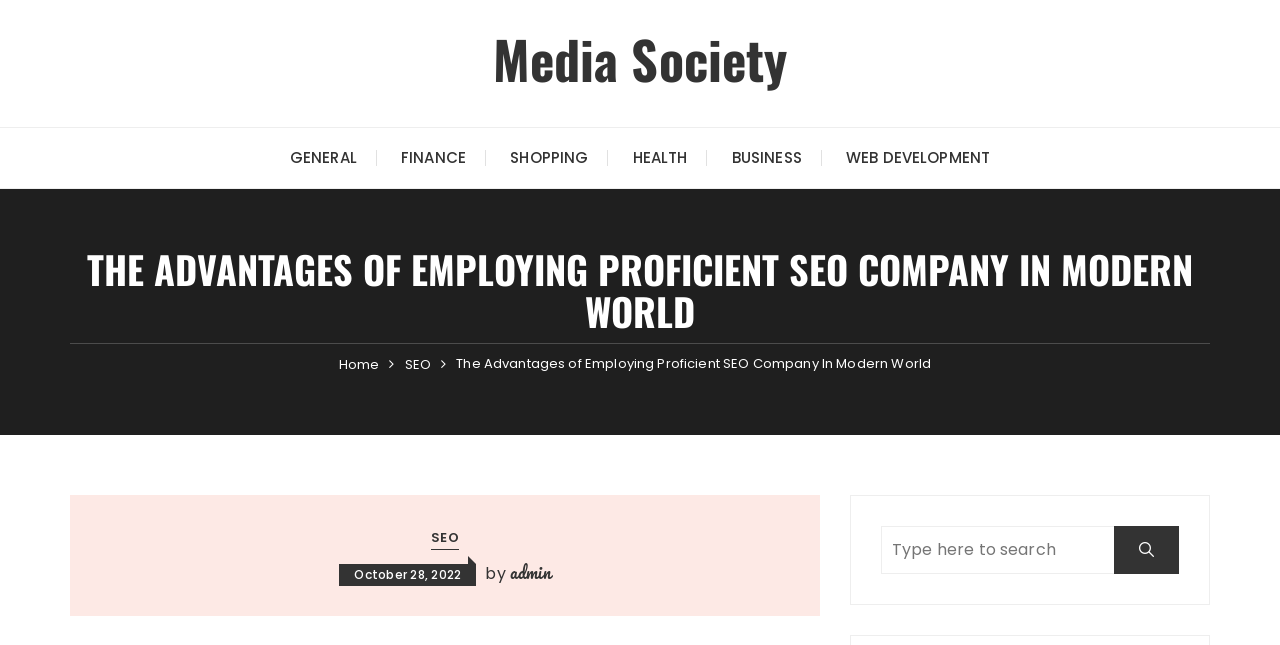What is the purpose of the element at the bottom right?
Please use the image to provide an in-depth answer to the question.

The element at the bottom right is a search box with a button. It allows users to type and search for content within the website.